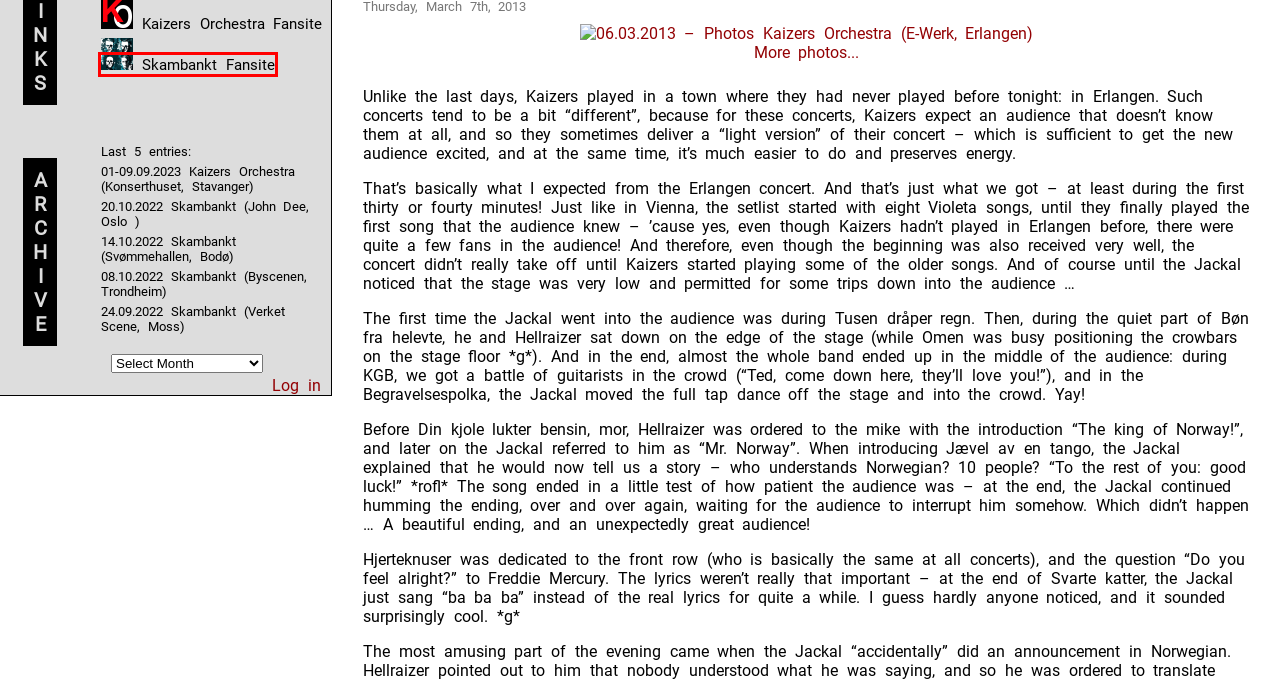Analyze the webpage screenshot with a red bounding box highlighting a UI element. Select the description that best matches the new webpage after clicking the highlighted element. Here are the options:
A. 20.10.2022 Skambankt (John Dee, Oslo ) «  Konzertjunkie
B. 08.10.2022 Skambankt (Byscenen, Trondheim) «  Konzertjunkie
C. Kaizers Orchestra Fanpage - Home
D. 01-09.09.2023 Kaizers Orchestra (Konserthuset, Stavanger) «  Konzertjunkie
E. 14.10.2022 Skambankt (Svømmehallen, Bodø) «  Konzertjunkie
F. Skambankt
G. 24.09.2022 Skambankt (Verket Scene, Moss) «  Konzertjunkie
H. Photos «  Konzertjunkie

F